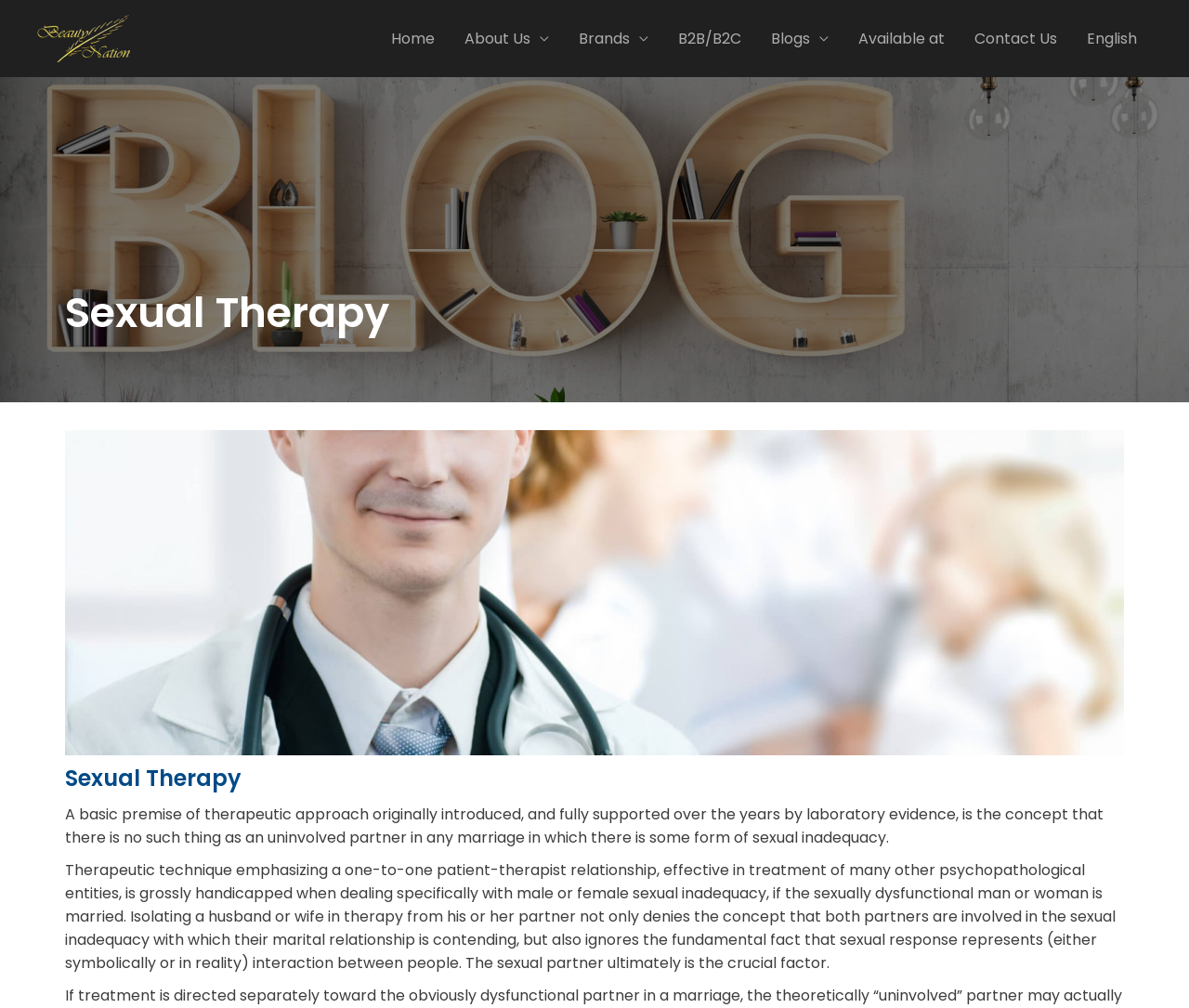Show the bounding box coordinates of the element that should be clicked to complete the task: "Click the The Beauty Nation Pte. Ltd link".

[0.031, 0.027, 0.109, 0.048]